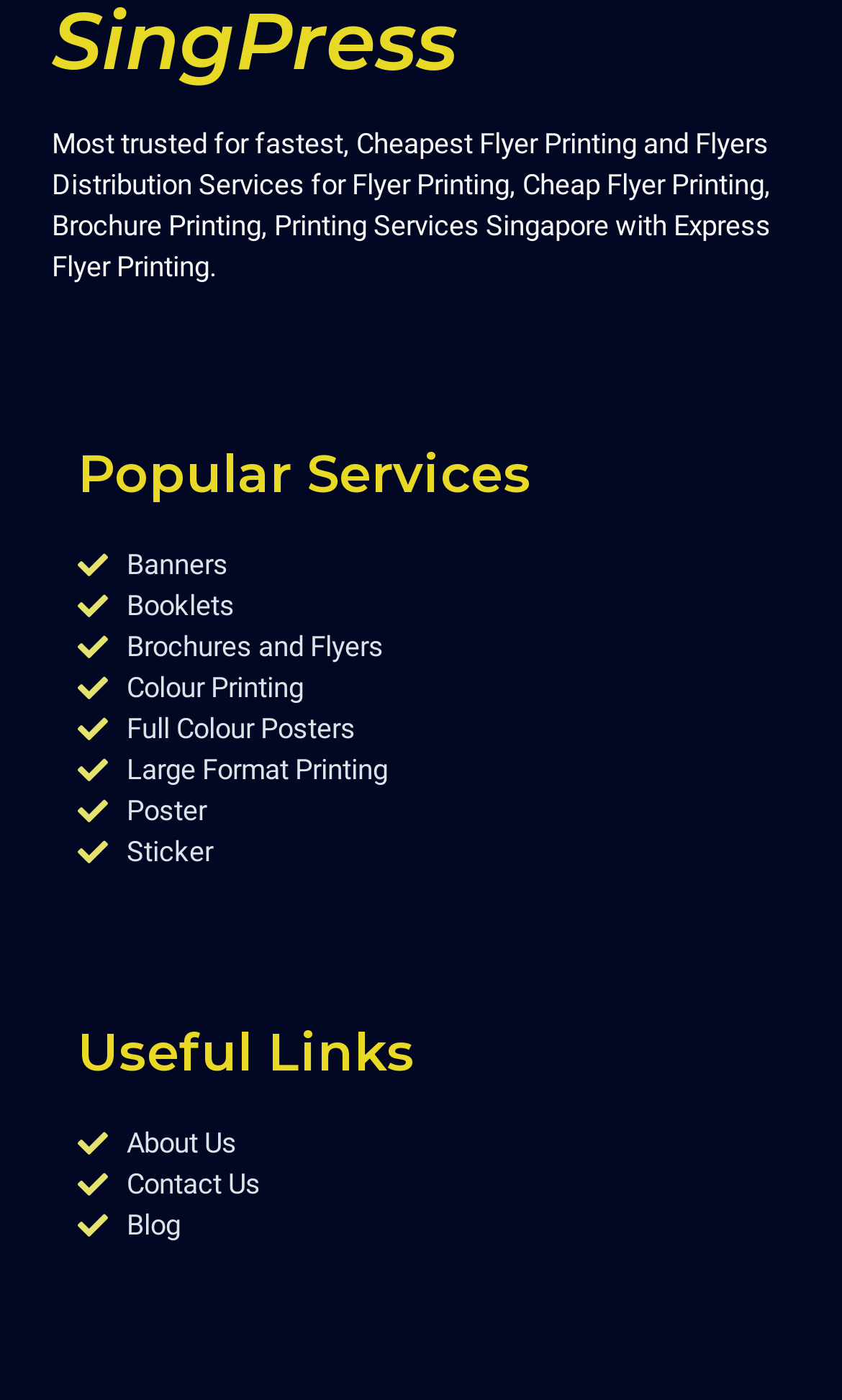Locate the bounding box coordinates of the clickable part needed for the task: "Read the Blog".

[0.092, 0.861, 0.908, 0.89]